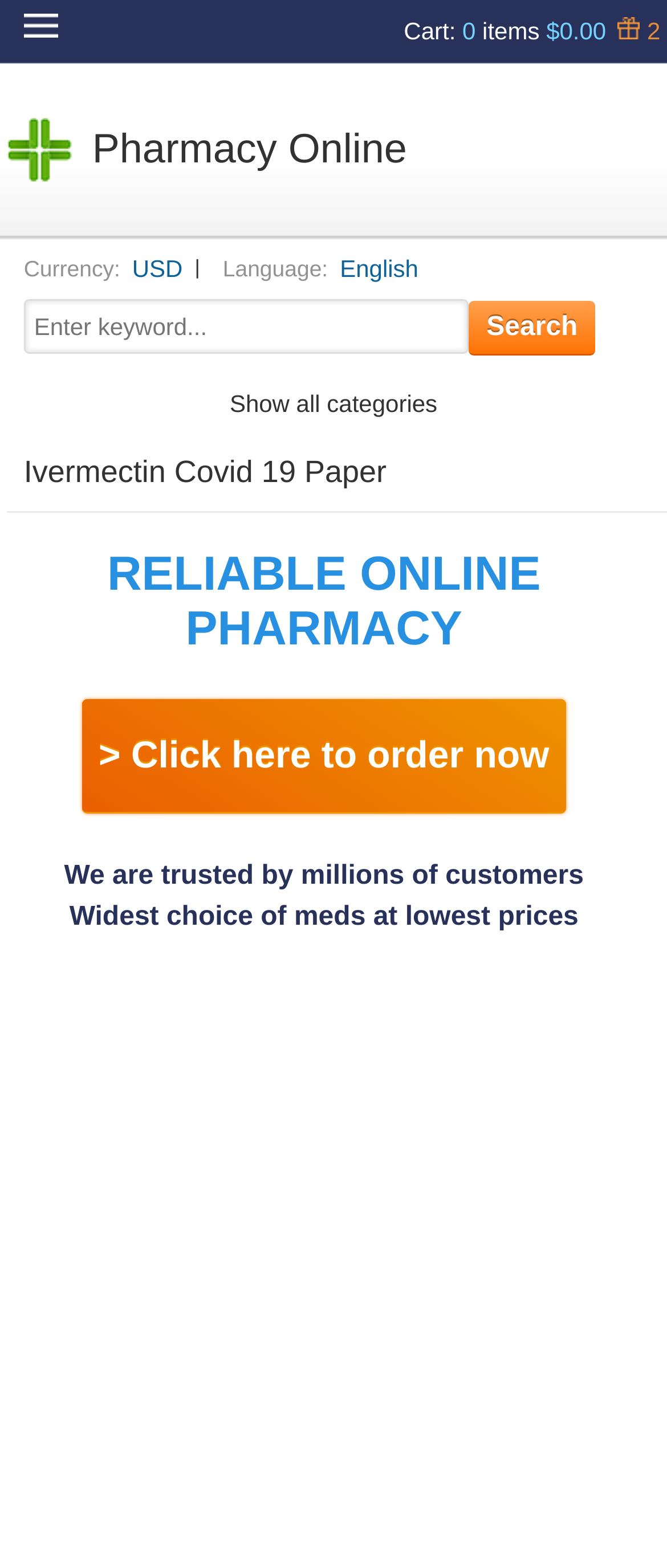Provide the bounding box coordinates of the HTML element this sentence describes: "placeholder="Enter keyword..."".

[0.036, 0.191, 0.704, 0.226]